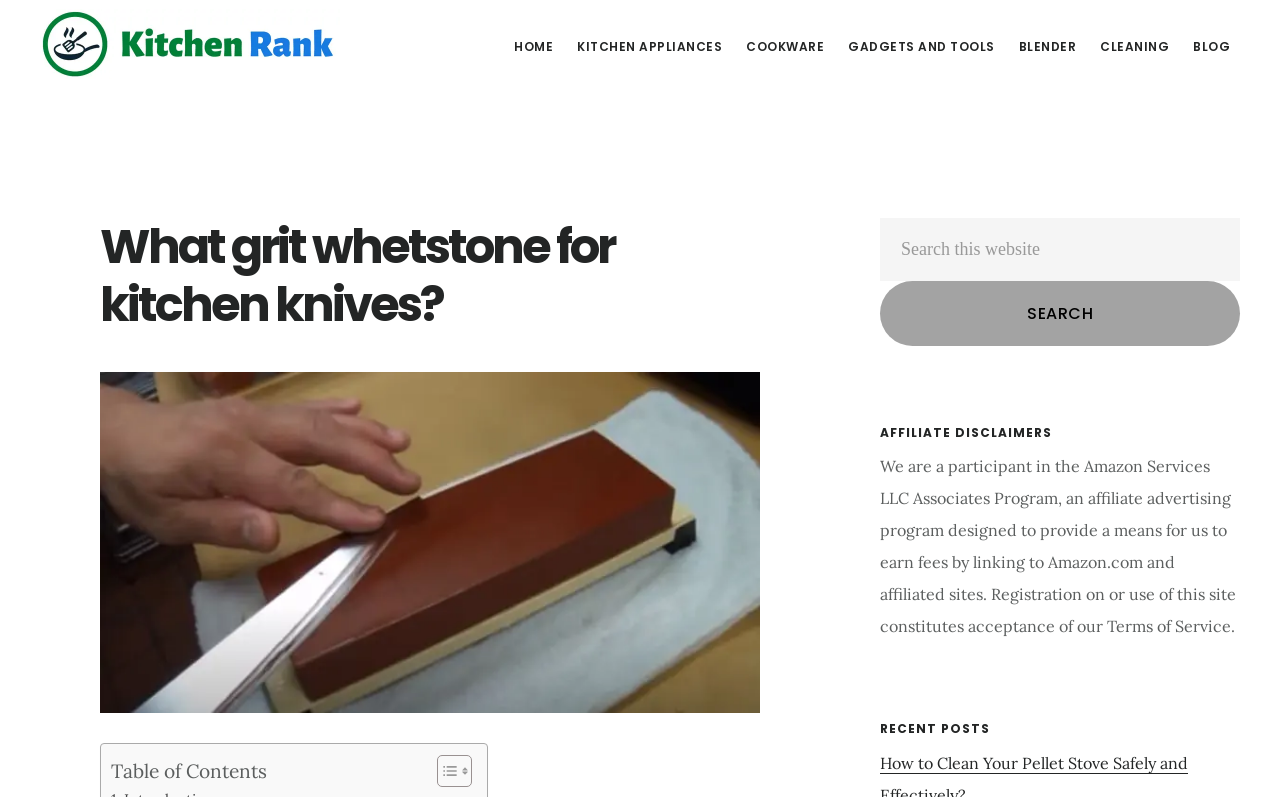Identify the primary heading of the webpage and provide its text.

What grit whetstone for kitchen knives?